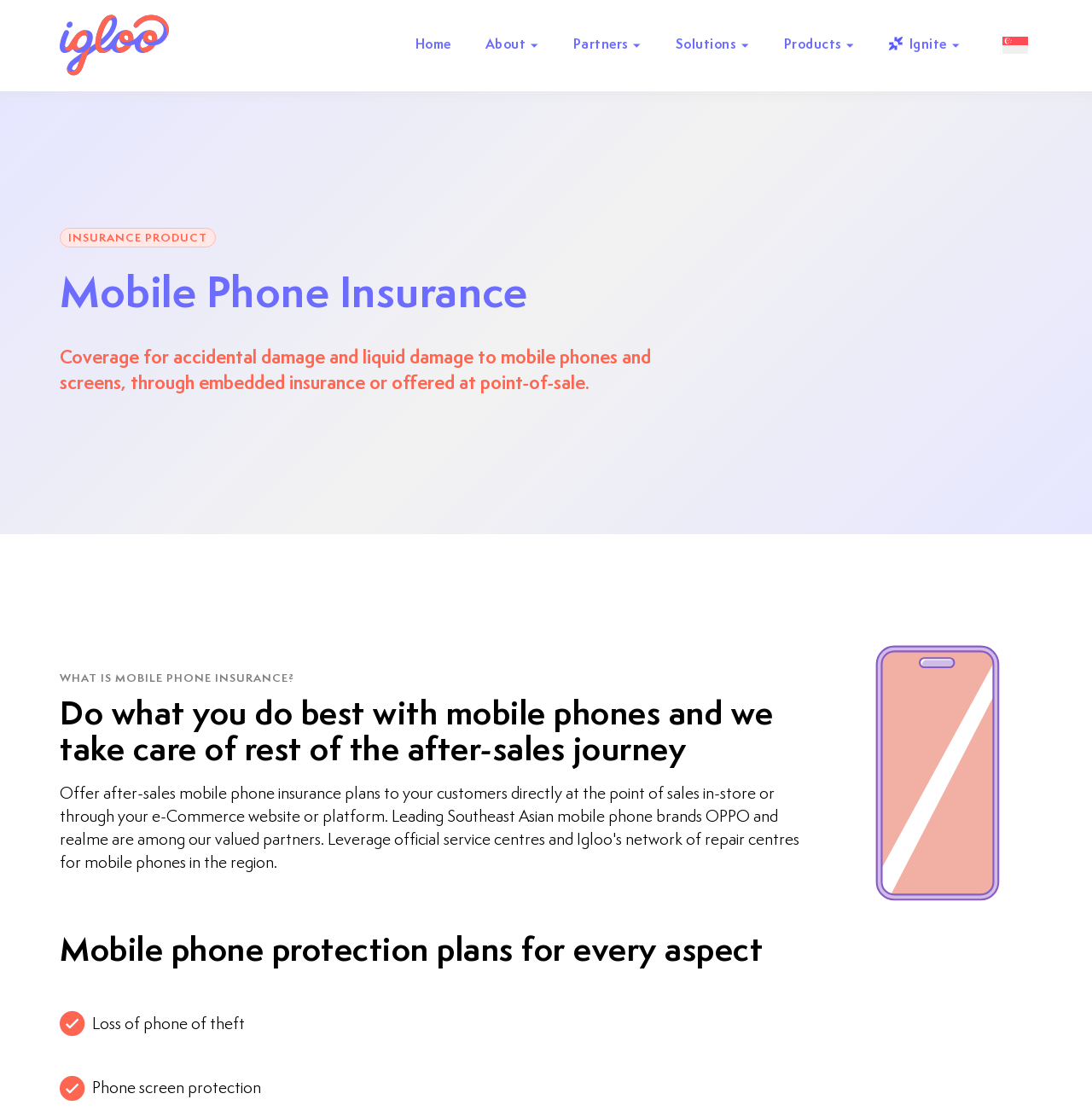Using the provided element description, identify the bounding box coordinates as (top-left x, top-left y, bottom-right x, bottom-right y). Ensure all values are between 0 and 1. Description: parent_node: Home

[0.055, 0.01, 0.155, 0.072]